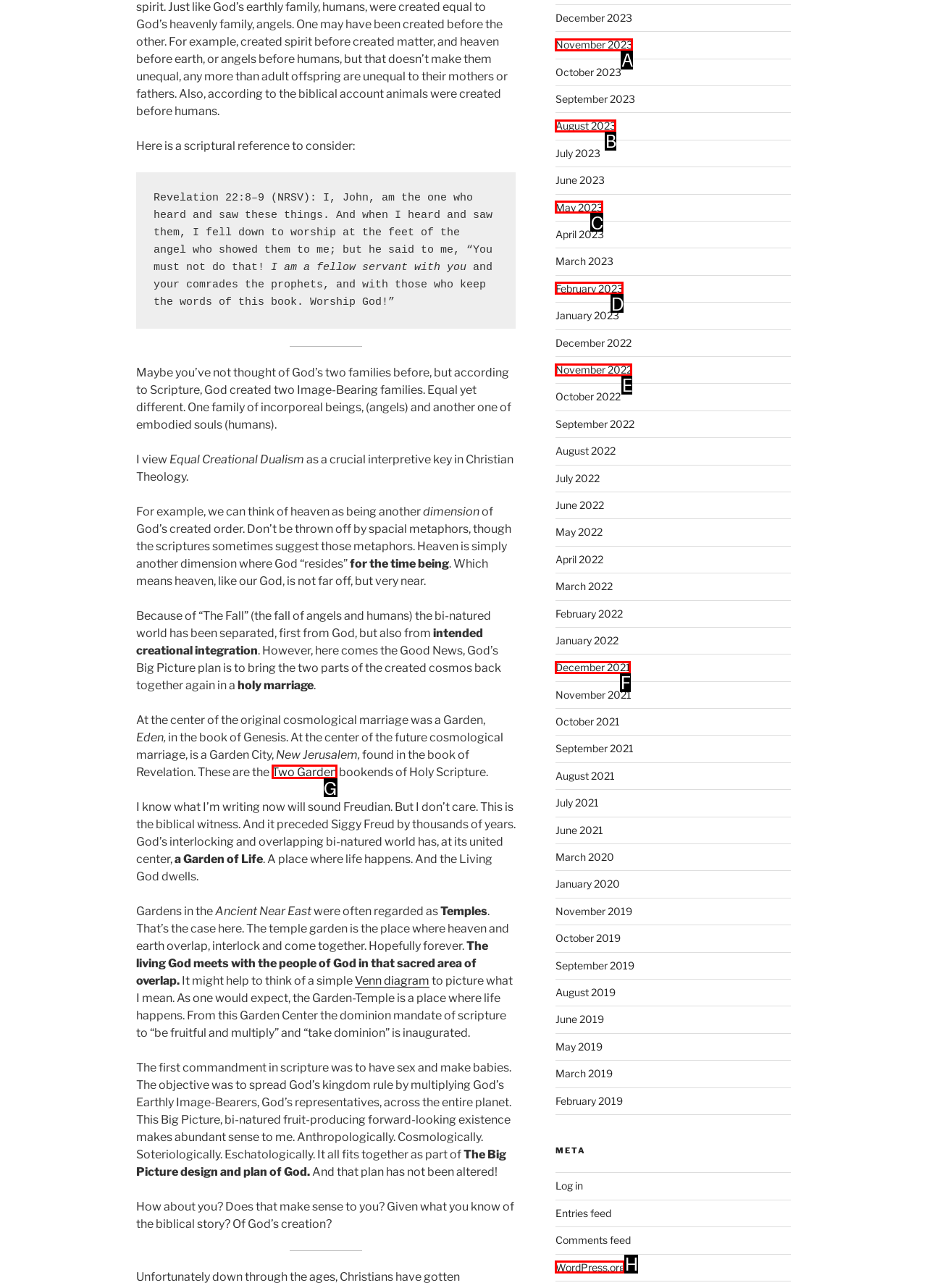Based on the element described as: May 2023
Find and respond with the letter of the correct UI element.

C